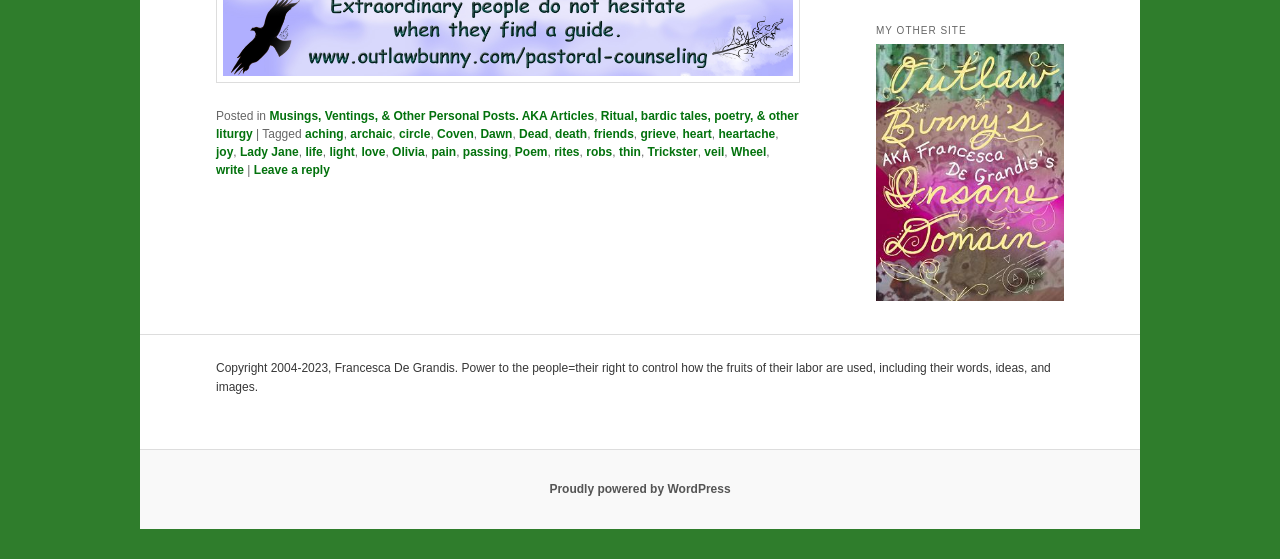Please pinpoint the bounding box coordinates for the region I should click to adhere to this instruction: "Click on the link to leave a reply".

[0.198, 0.292, 0.258, 0.317]